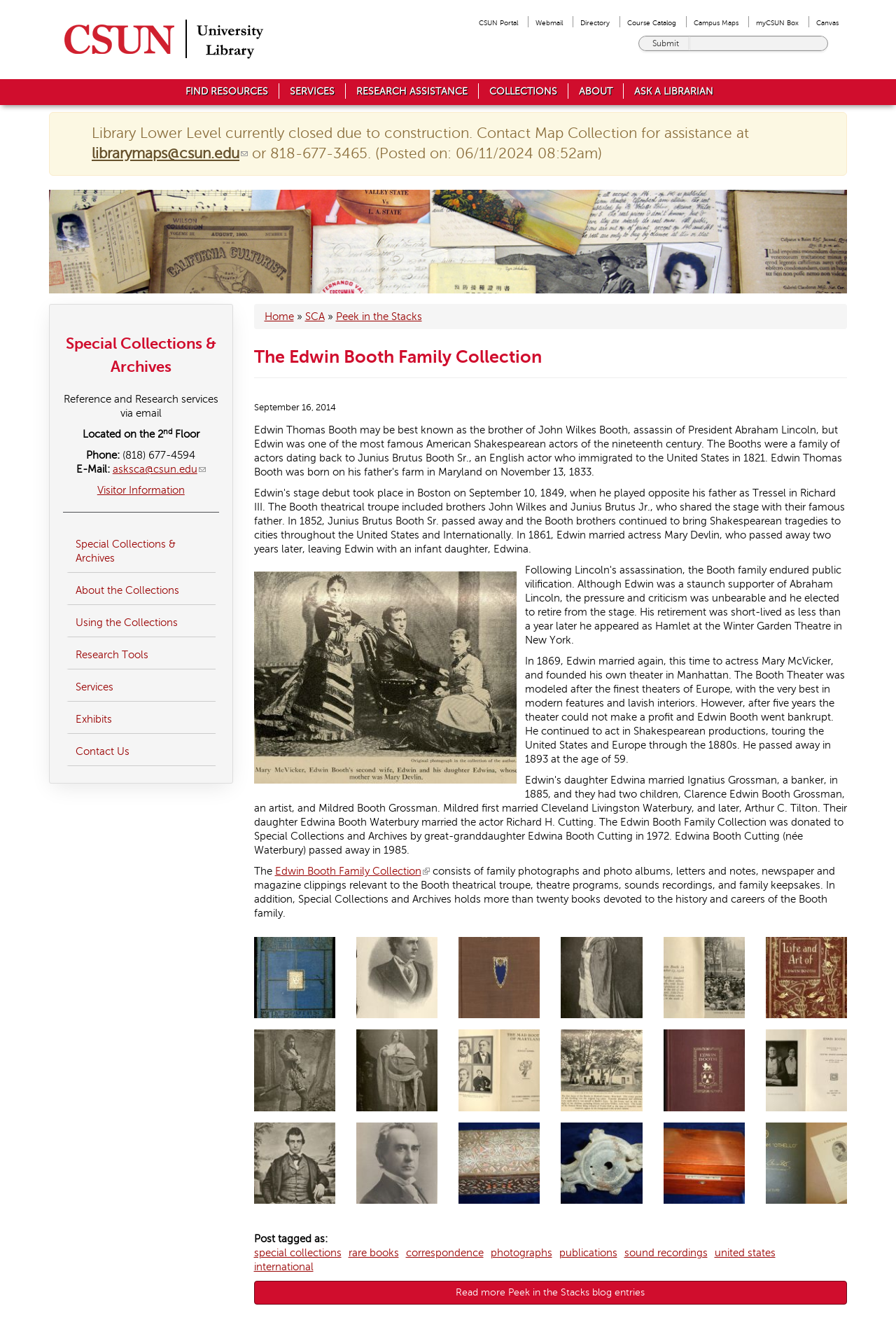Could you locate the bounding box coordinates for the section that should be clicked to accomplish this task: "Search Library Website".

[0.77, 0.028, 0.919, 0.038]